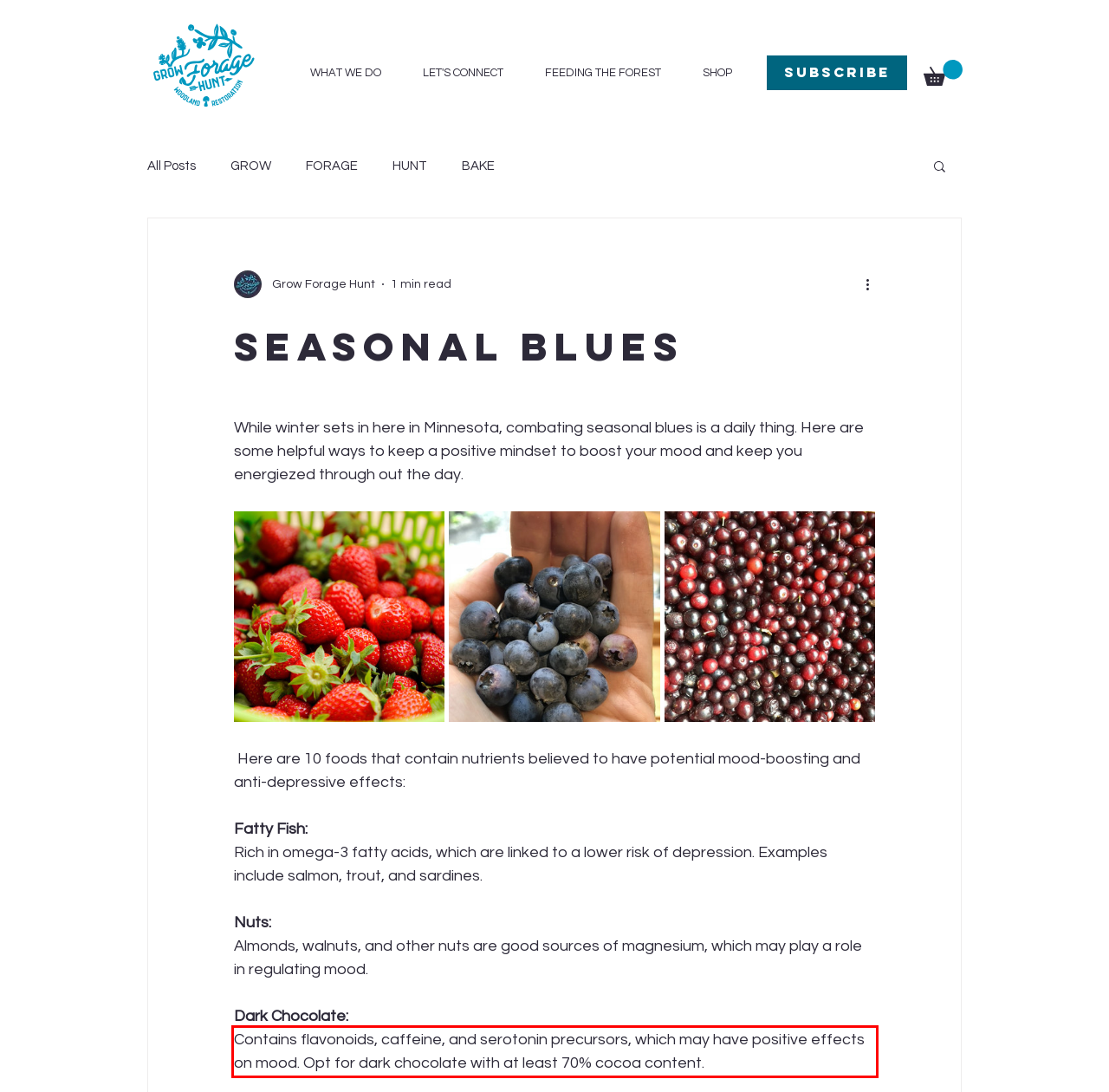Given a screenshot of a webpage containing a red rectangle bounding box, extract and provide the text content found within the red bounding box.

Contains flavonoids, caffeine, and serotonin precursors, which may have positive effects on mood. Opt for dark chocolate with at least 70% cocoa content.